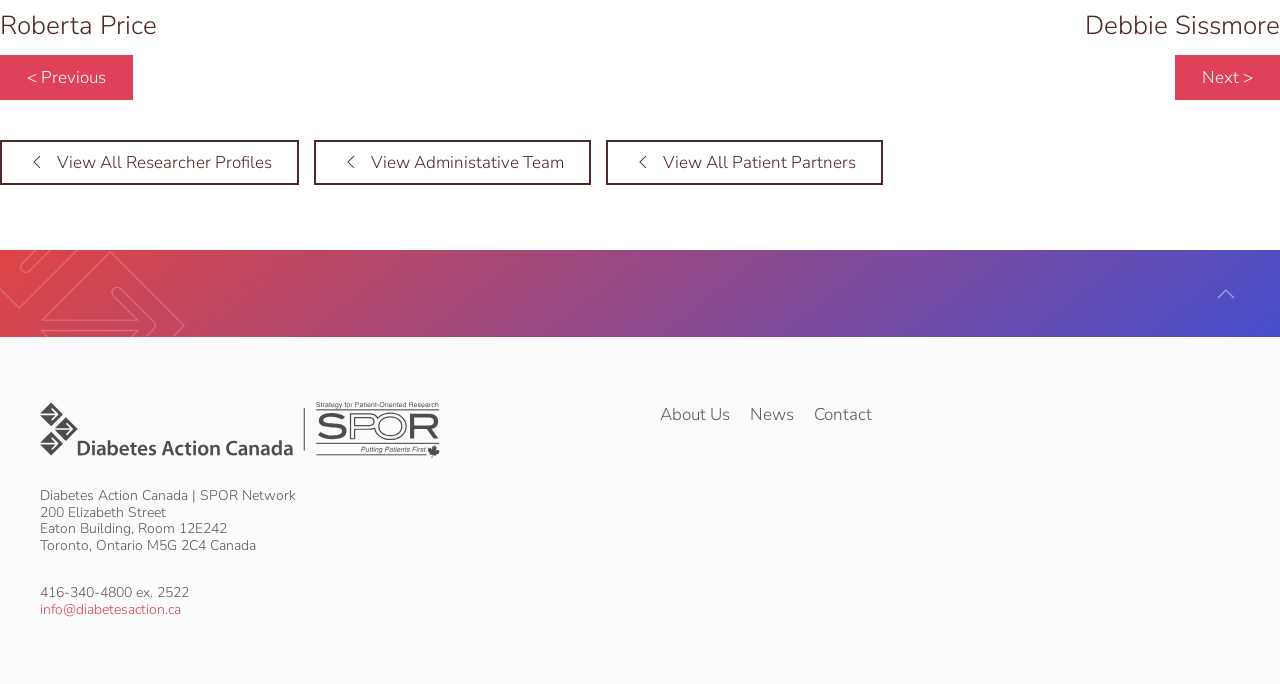What is the name of the researcher on the left?
Answer the question with a thorough and detailed explanation.

The researcher's name is obtained from the heading element with bounding box coordinates [0.0, 0.012, 0.312, 0.066], which indicates that it is located at the top-left of the webpage.